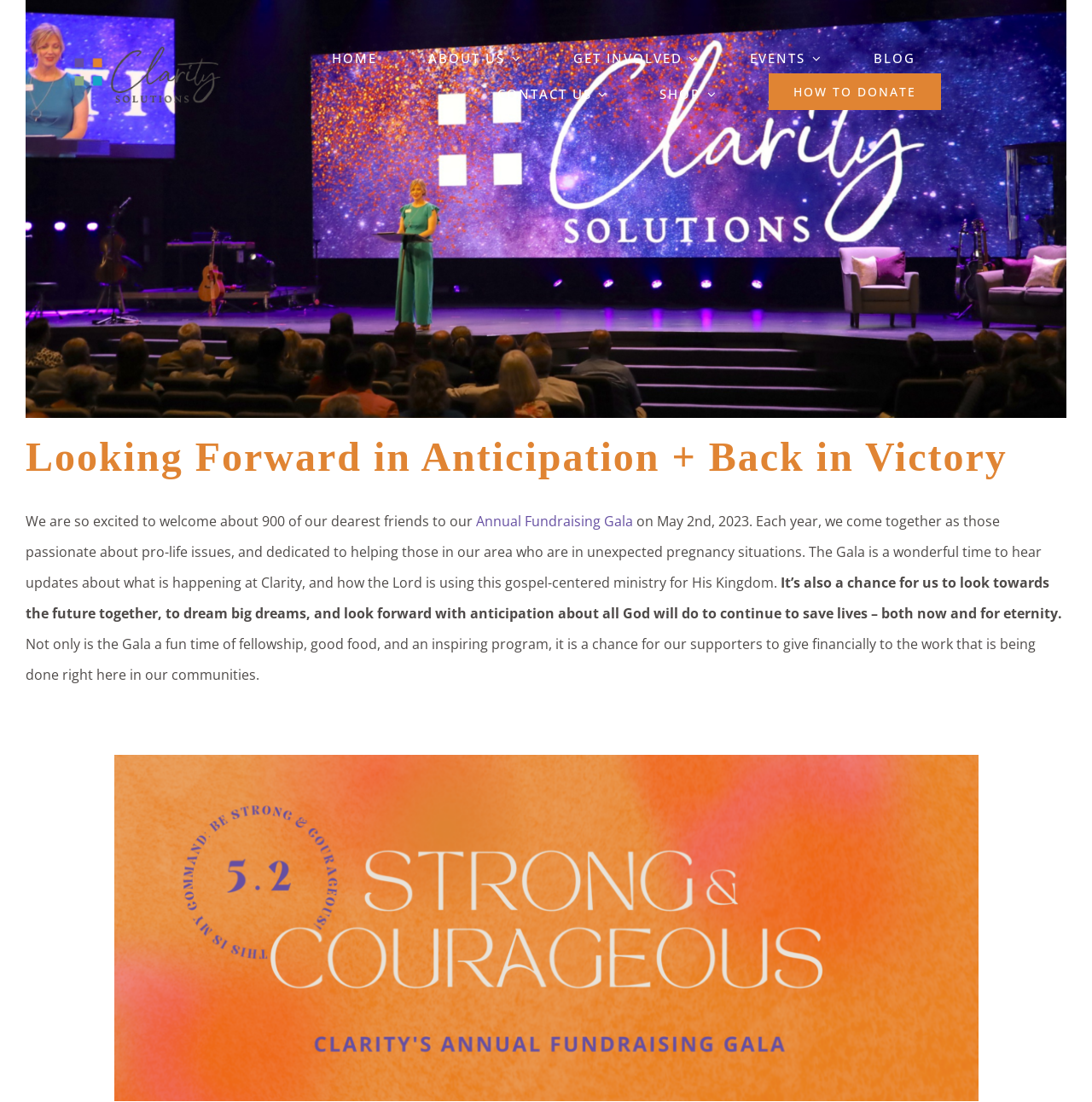How many people are expected to attend the Annual Fundraising Gala?
Utilize the image to construct a detailed and well-explained answer.

The number of people expected to attend the Annual Fundraising Gala can be found in the text on the webpage, which states that the organization is excited to welcome about 900 of their dearest friends to the event.